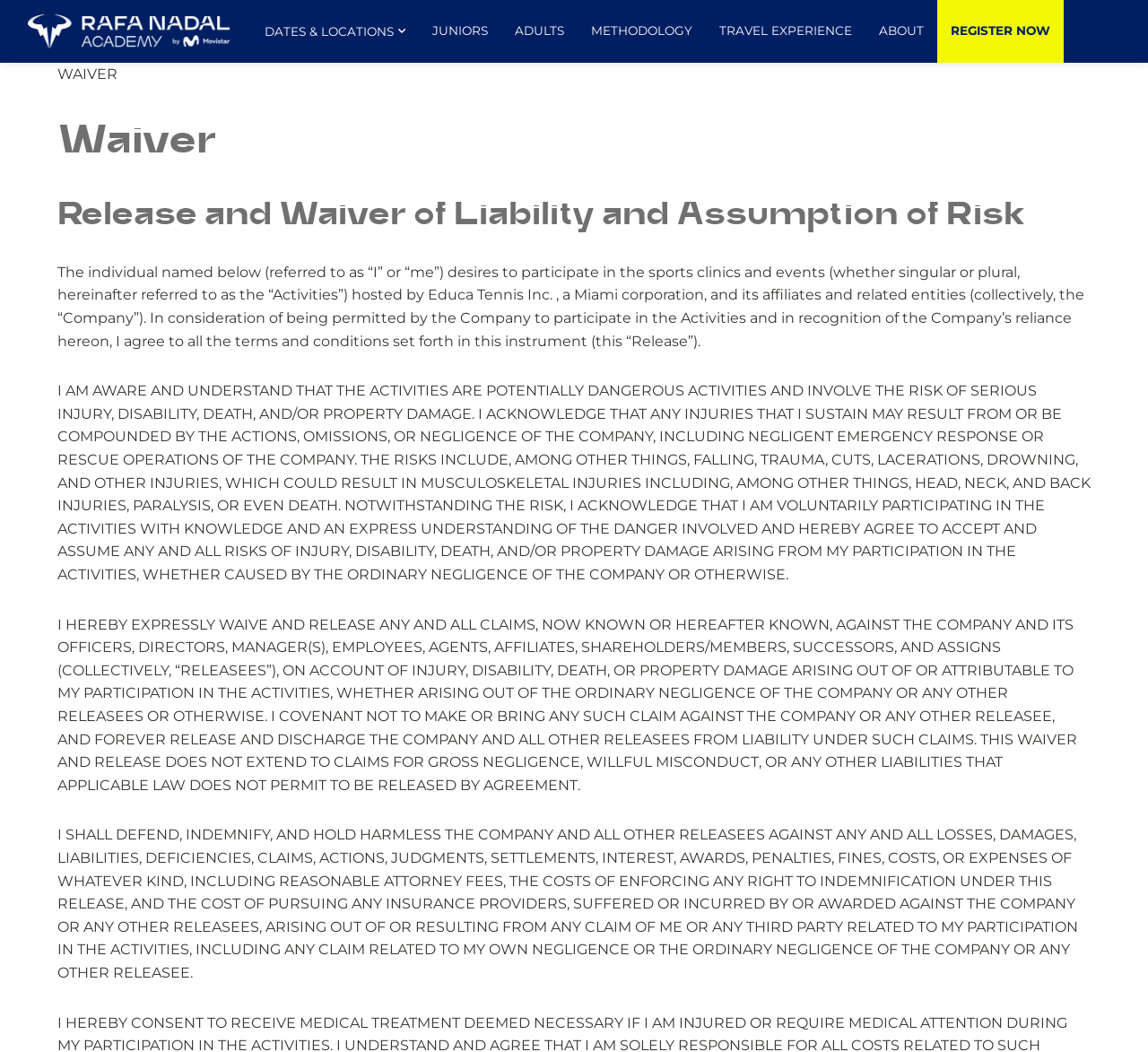What is the individual's role in the activities?
Please provide a comprehensive answer based on the details in the screenshot.

The individual, referred to as 'I' or 'me', desires to participate in the sports clinics and events hosted by Educa Tennis Inc. and its affiliates.